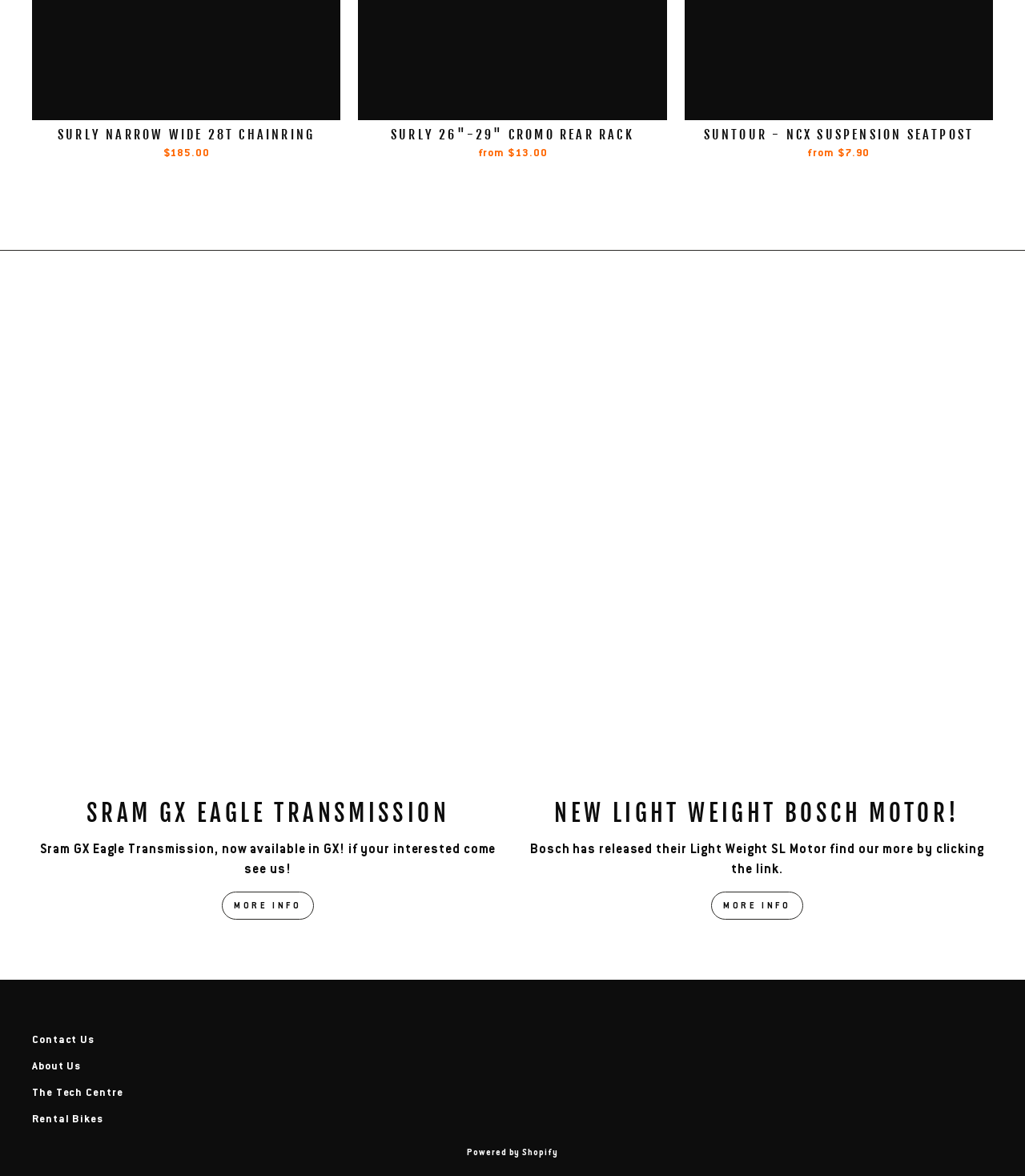Find the bounding box coordinates of the clickable region needed to perform the following instruction: "Contact the website administrator". The coordinates should be provided as four float numbers between 0 and 1, i.e., [left, top, right, bottom].

[0.031, 0.874, 0.092, 0.894]